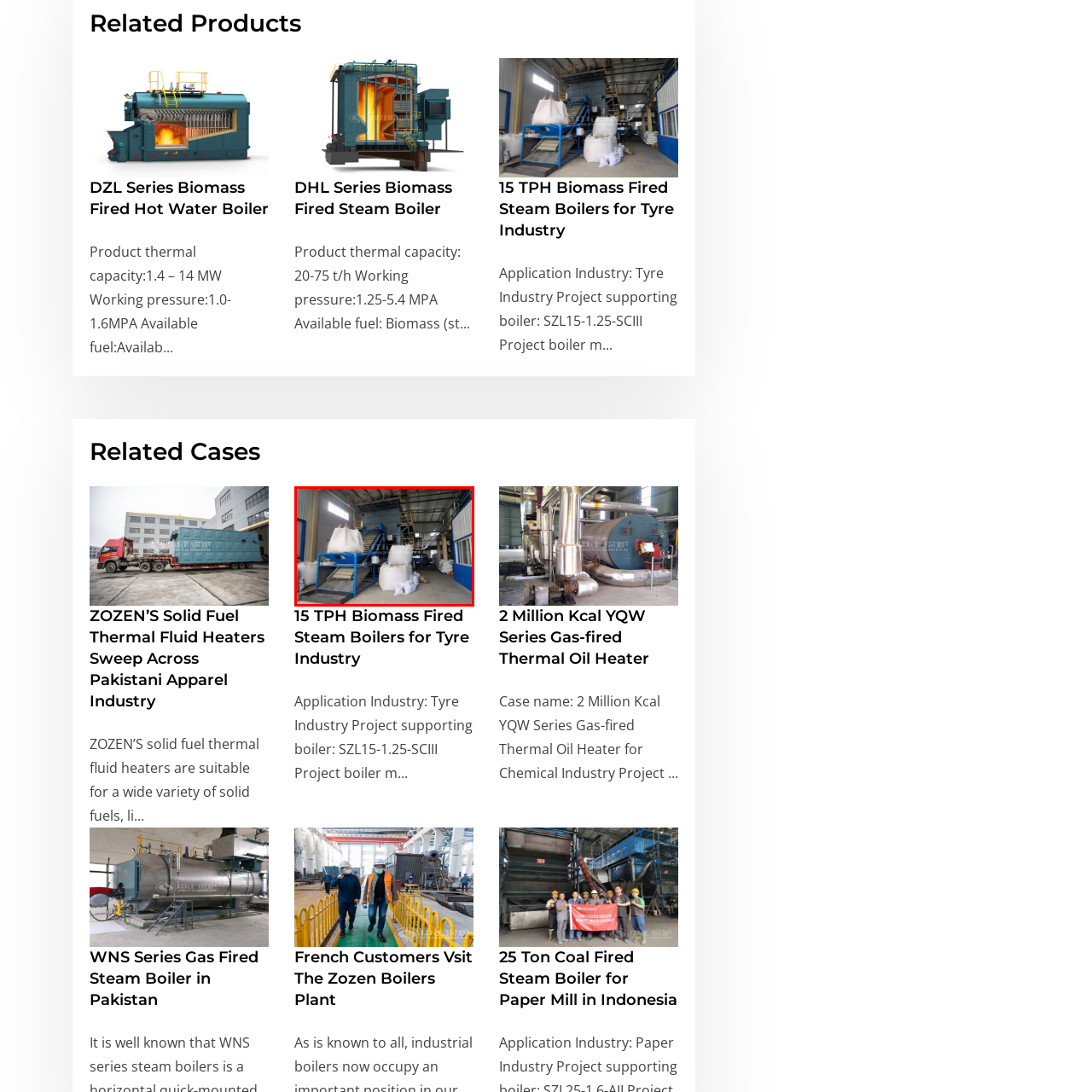View the element within the red boundary, What is the significance of the well-lit workspace? 
Deliver your response in one word or phrase.

Efficient industrial operations